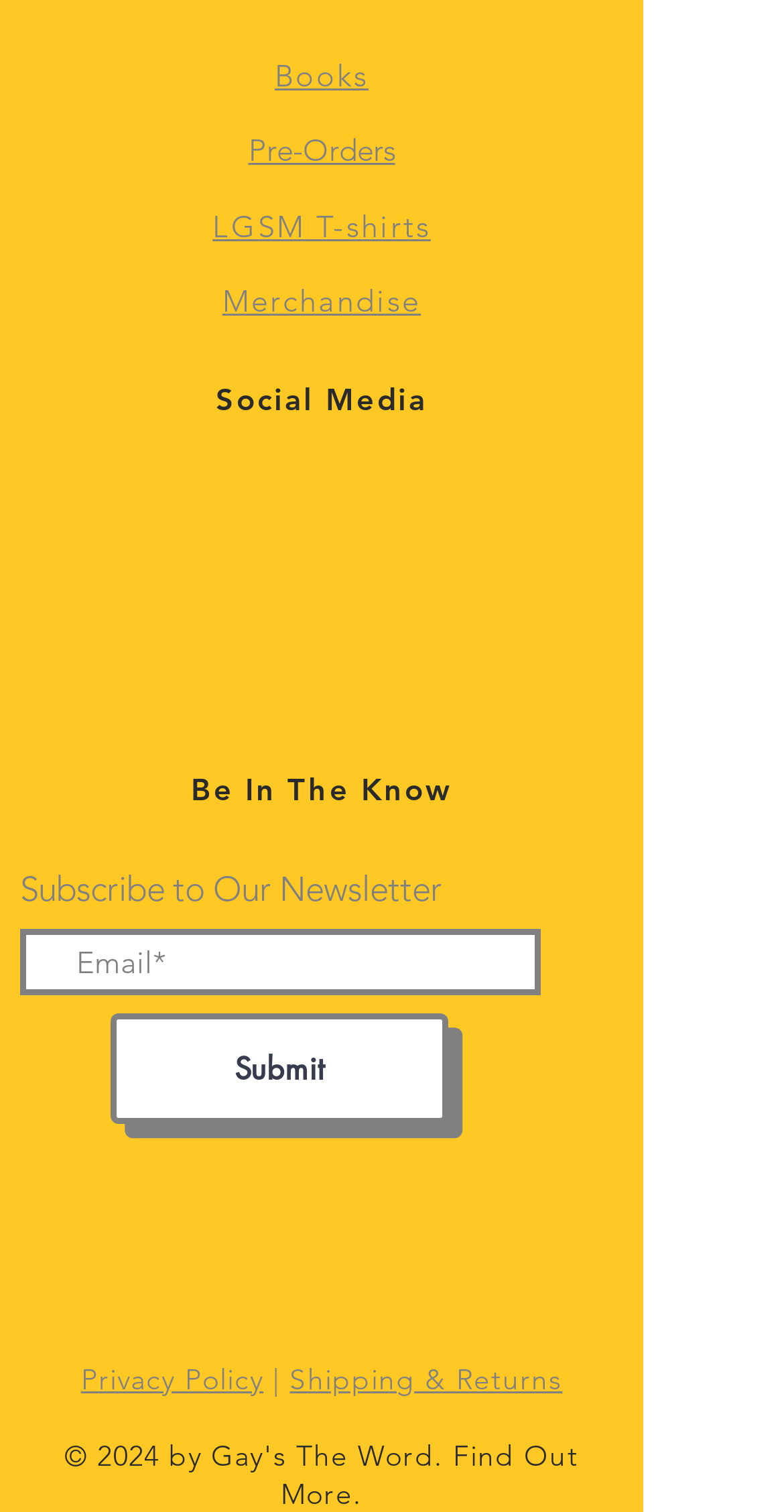Please locate the bounding box coordinates of the element that should be clicked to achieve the given instruction: "View Shipping & Returns".

[0.37, 0.9, 0.717, 0.924]